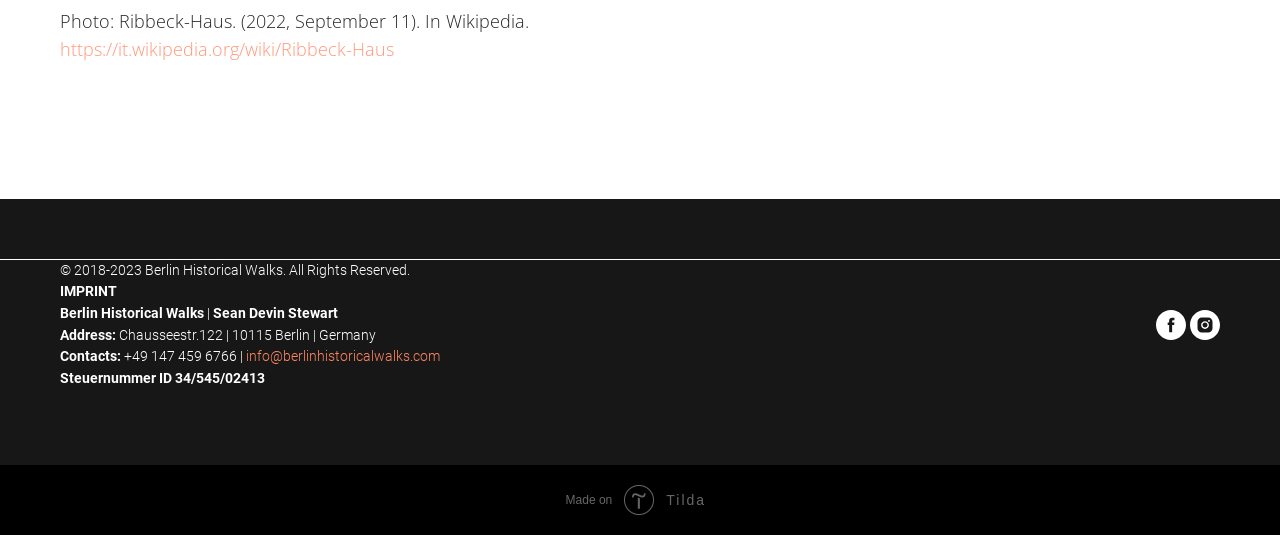Using the webpage screenshot, locate the HTML element that fits the following description and provide its bounding box: "info@berlinhistoricalwalks.com".

[0.192, 0.651, 0.344, 0.681]